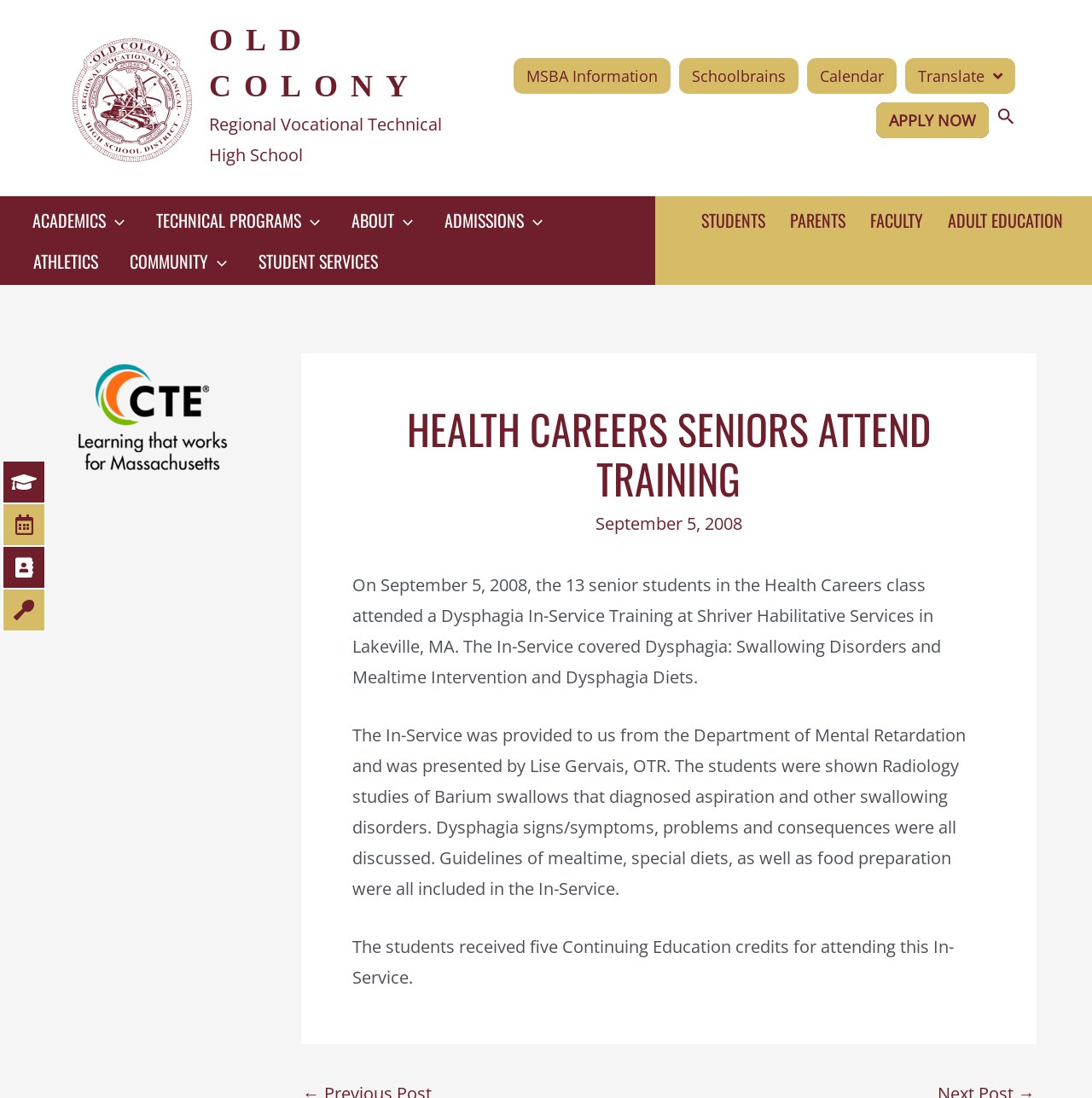What is the topic of the In-Service Training?
Refer to the screenshot and answer in one word or phrase.

Dysphagia